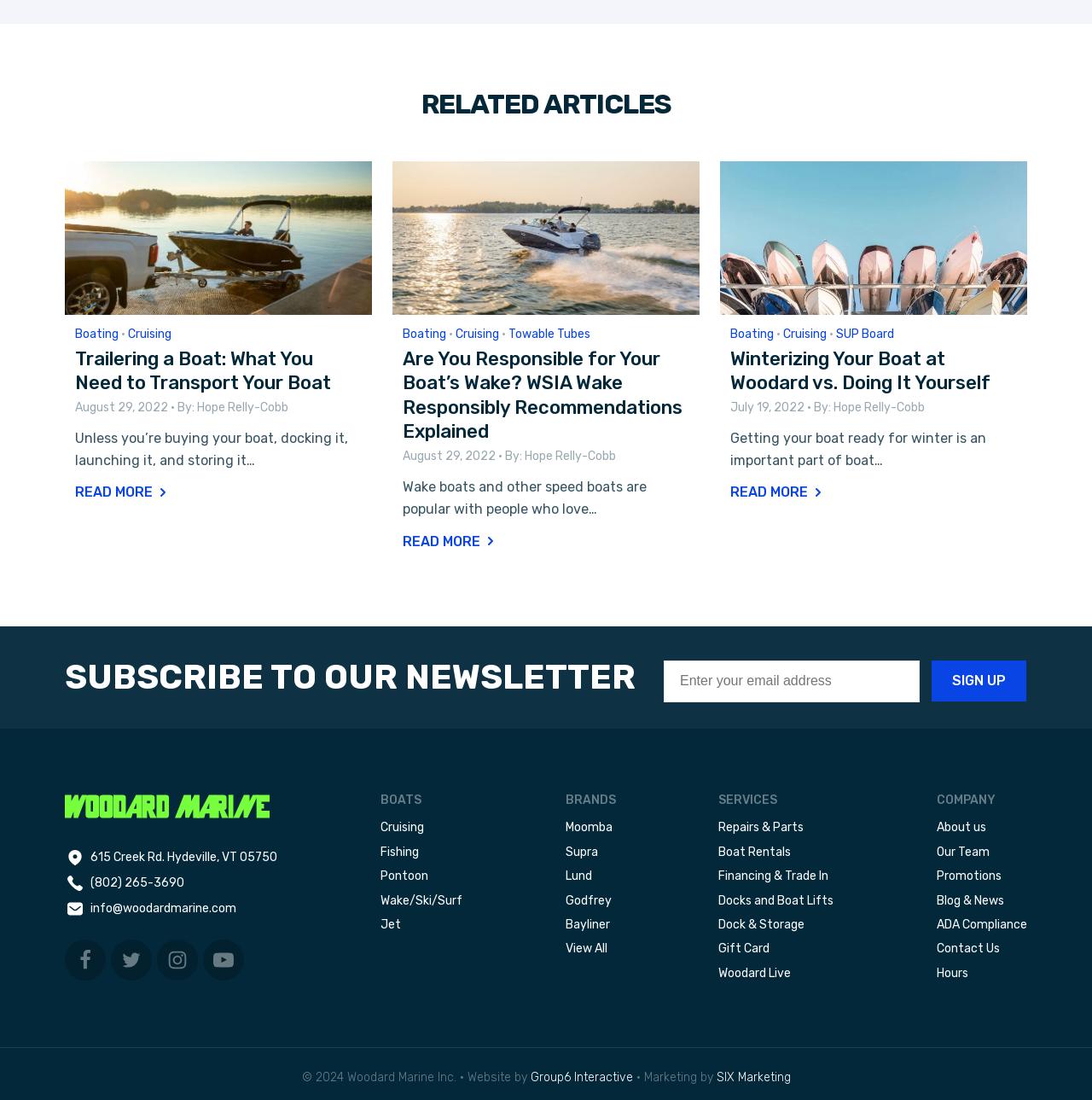What types of boats are mentioned on the webpage?
Please provide a comprehensive answer to the question based on the webpage screenshot.

I can see that the webpage mentions different types of boats, including Cruising, Fishing, Pontoon, Wake/Ski/Surf, and Jet, as they are listed under the 'BOATS' heading.